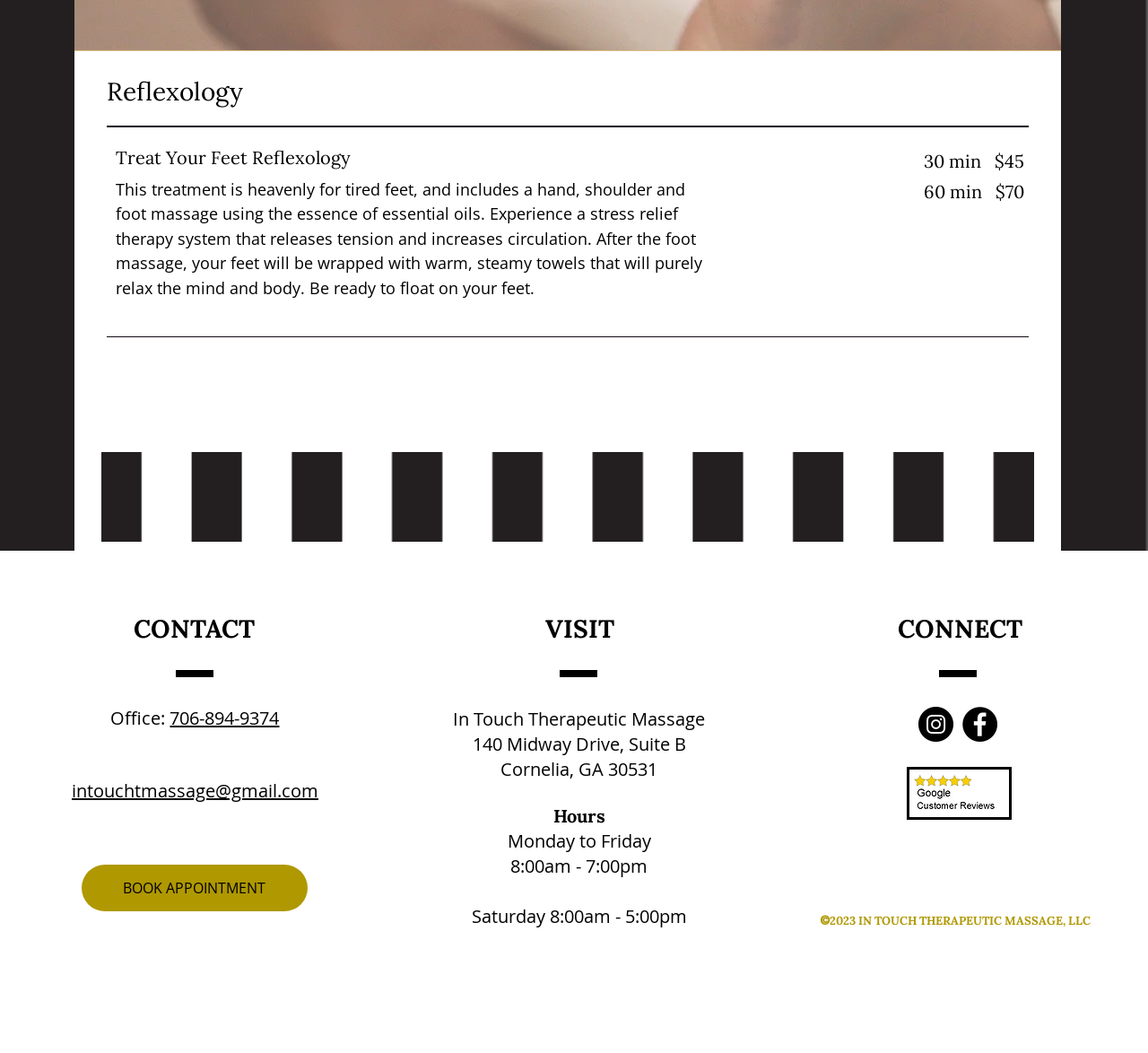Using the description: "BOOK APPOINTMENT", determine the UI element's bounding box coordinates. Ensure the coordinates are in the format of four float numbers between 0 and 1, i.e., [left, top, right, bottom].

[0.071, 0.821, 0.268, 0.865]